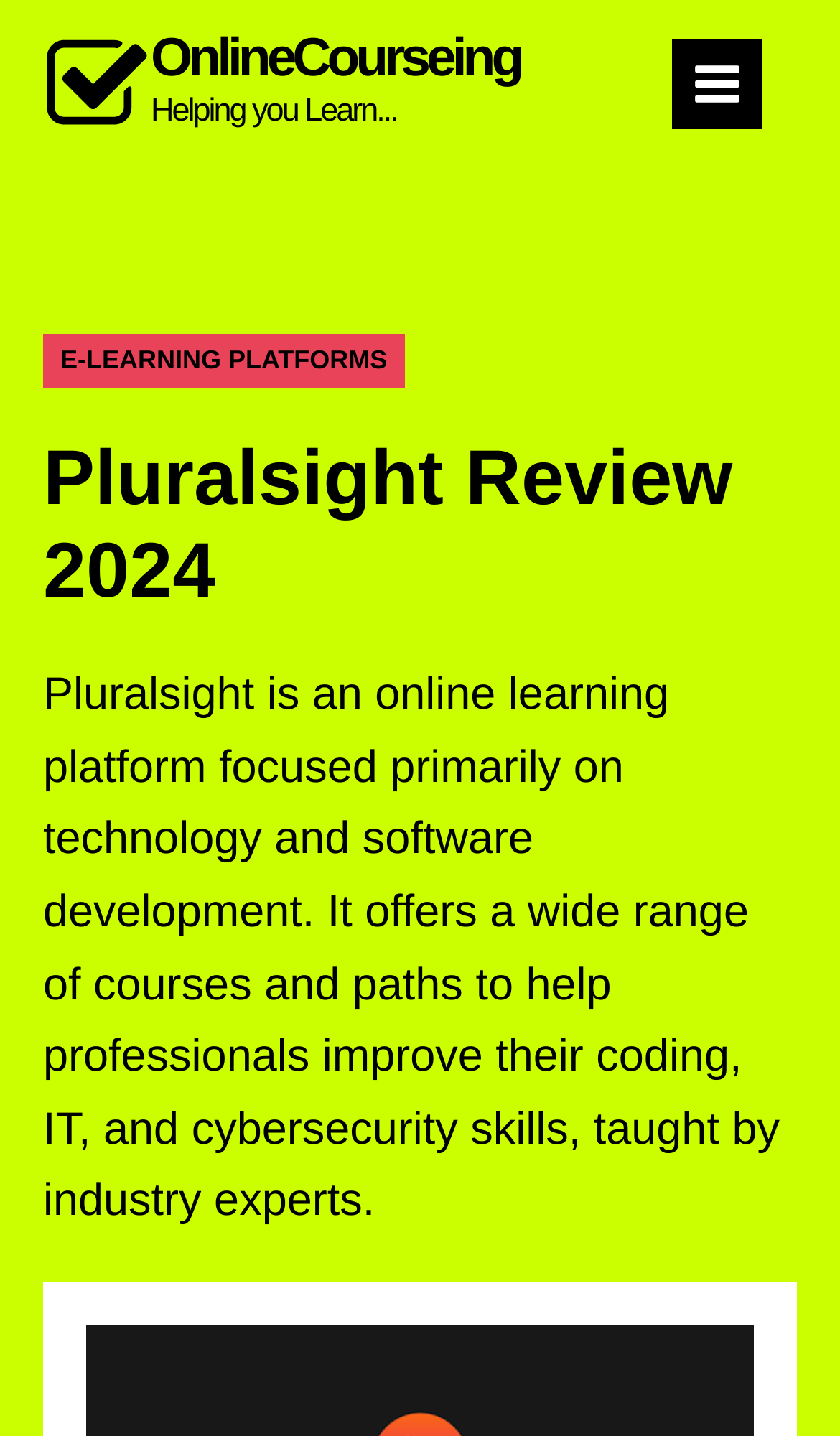Please respond to the question using a single word or phrase:
What is the main topic of the webpage?

E-LEARNING PLATFORMS